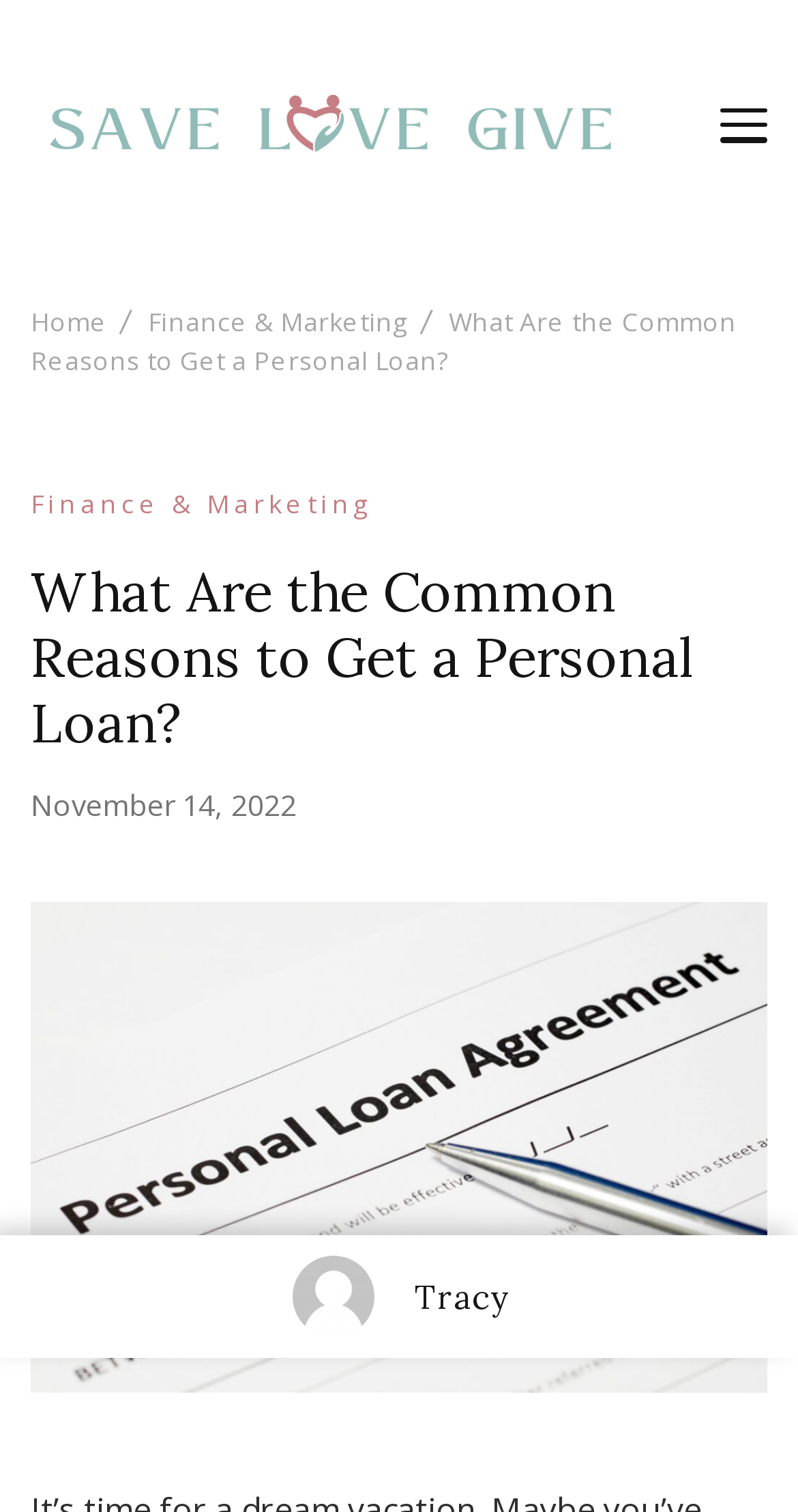Use the information in the screenshot to answer the question comprehensively: What is the date of the article?

I found the date of the article by reading the text 'November 14, 2022' which is located below the heading of the article.